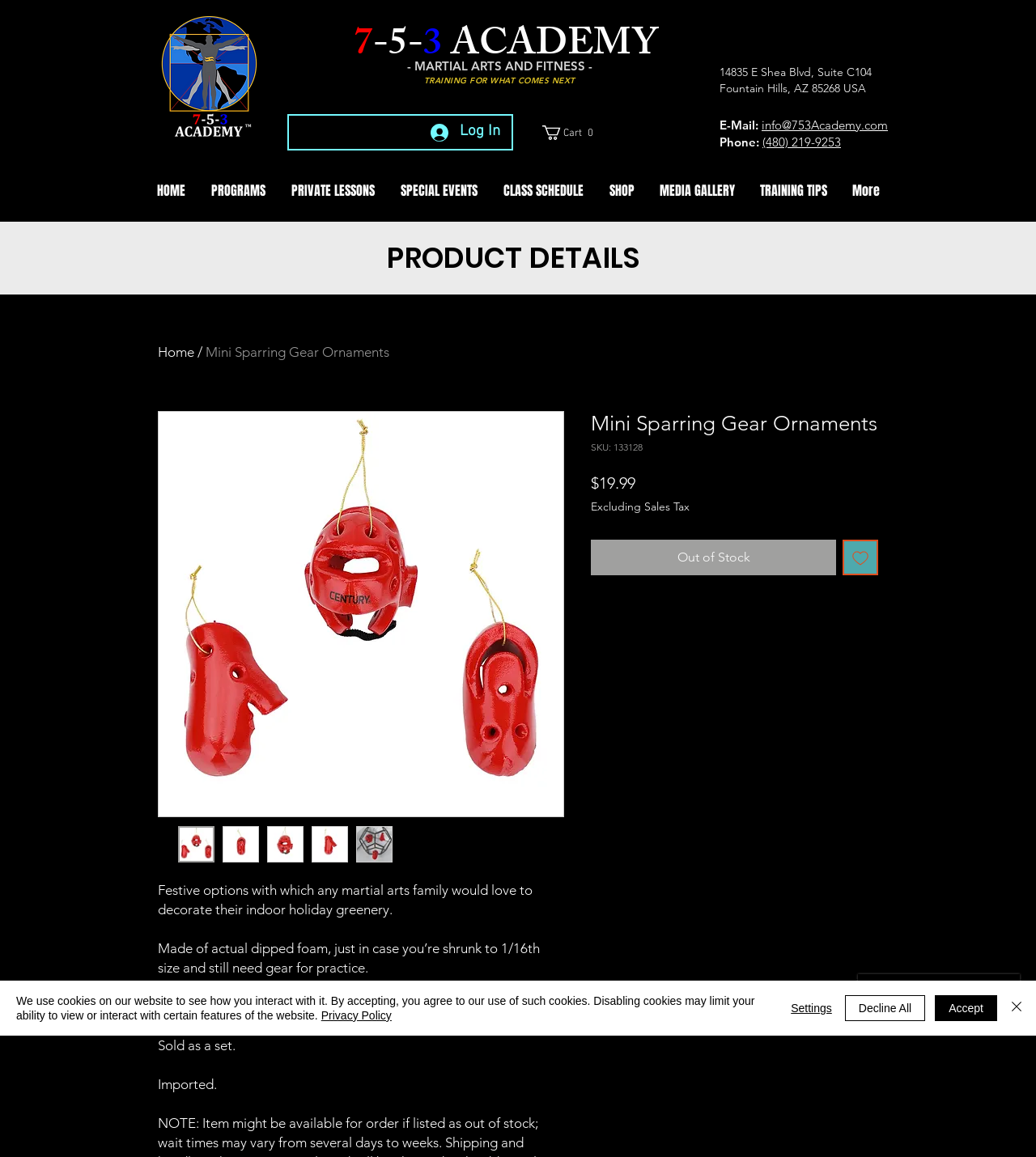Respond to the following query with just one word or a short phrase: 
How many pieces are included in the set?

Three